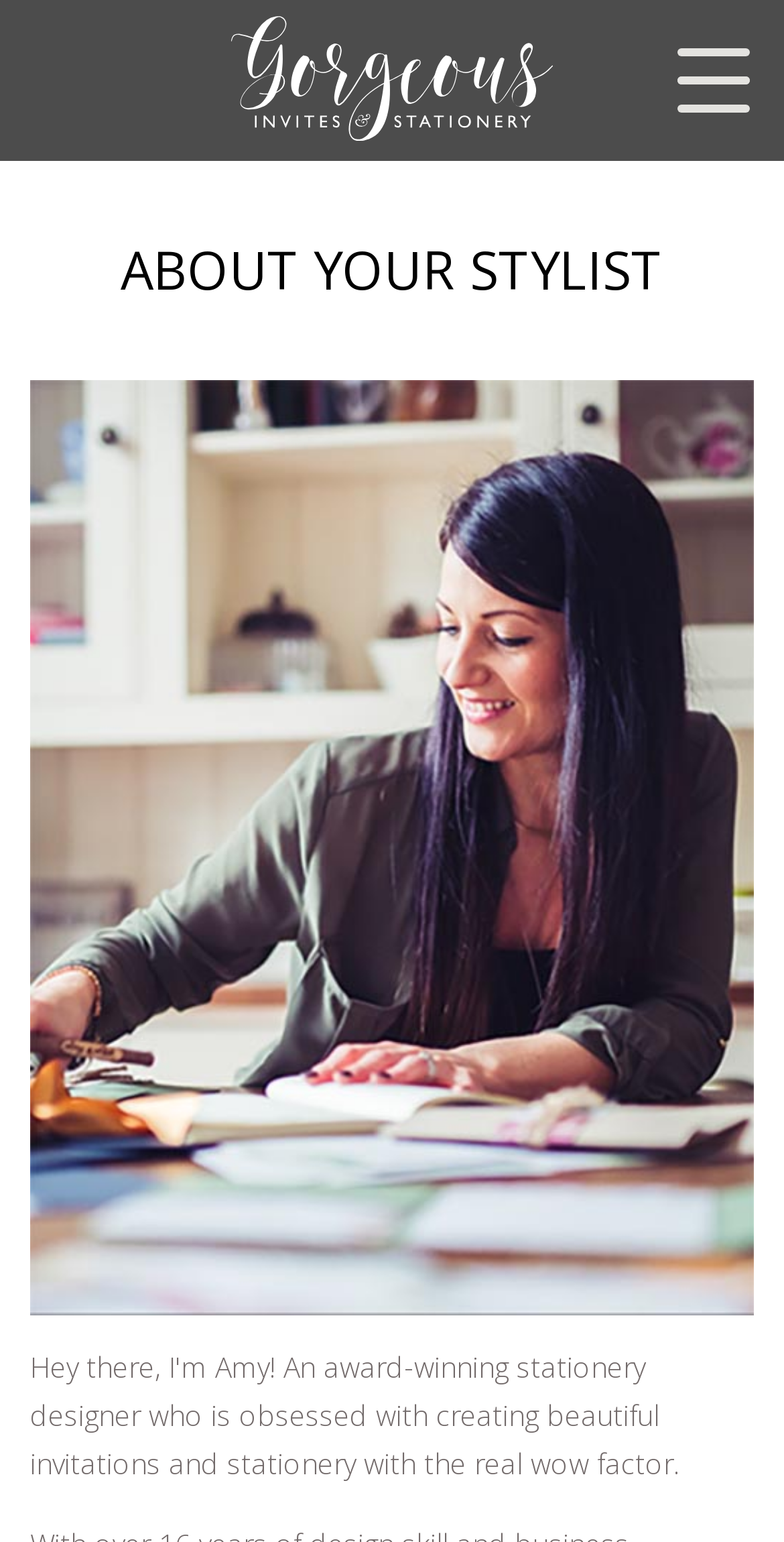Please determine and provide the text content of the webpage's heading.

ABOUT YOUR STYLIST